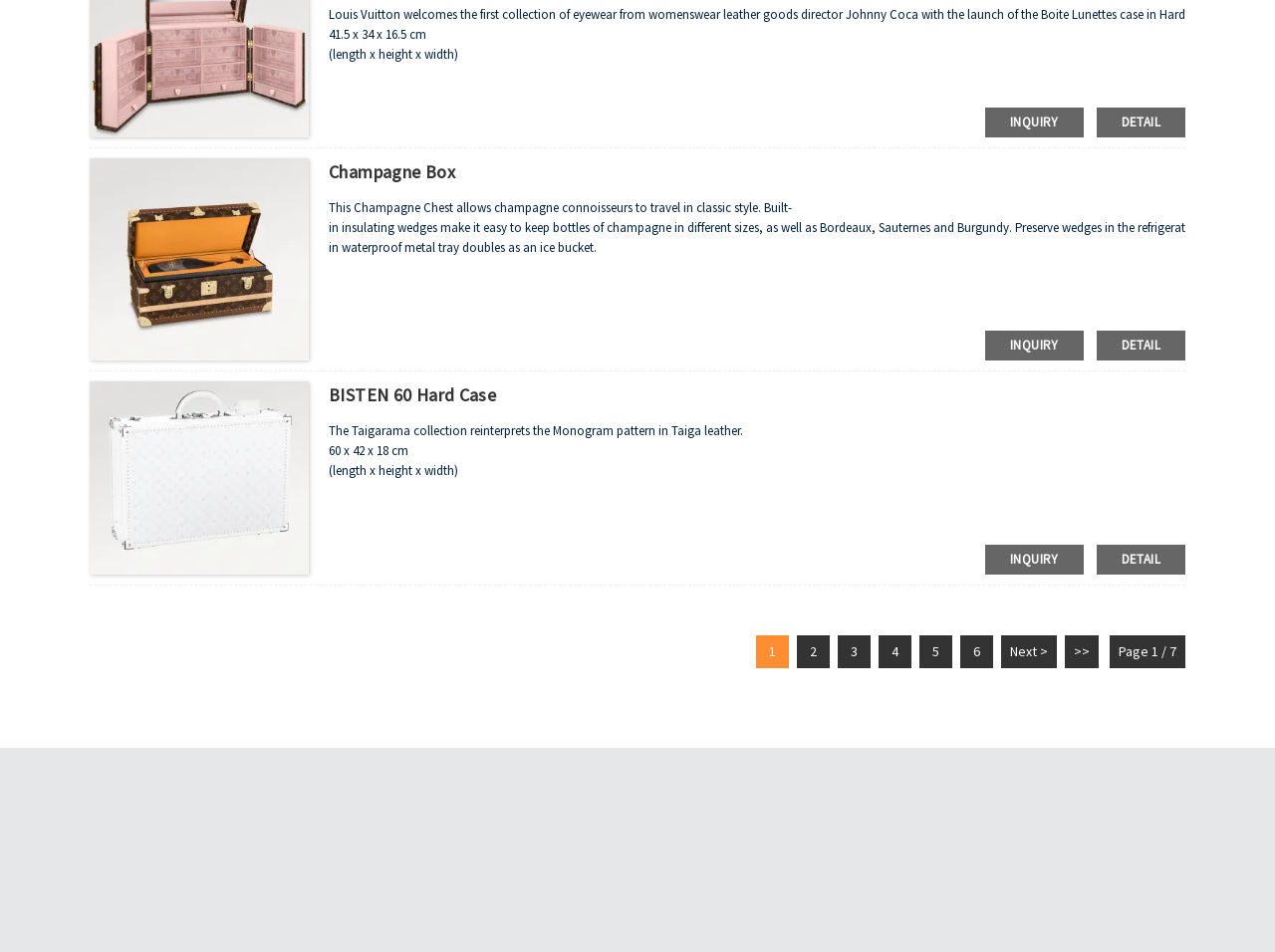Examine the screenshot and answer the question in as much detail as possible: How many drawers does the Monogram coated canvas have?

The number of drawers of the Monogram coated canvas can be found in the description of the figure element, which mentions 12 plexiglass drawers with Monogram accents for glasses and sunglasses.